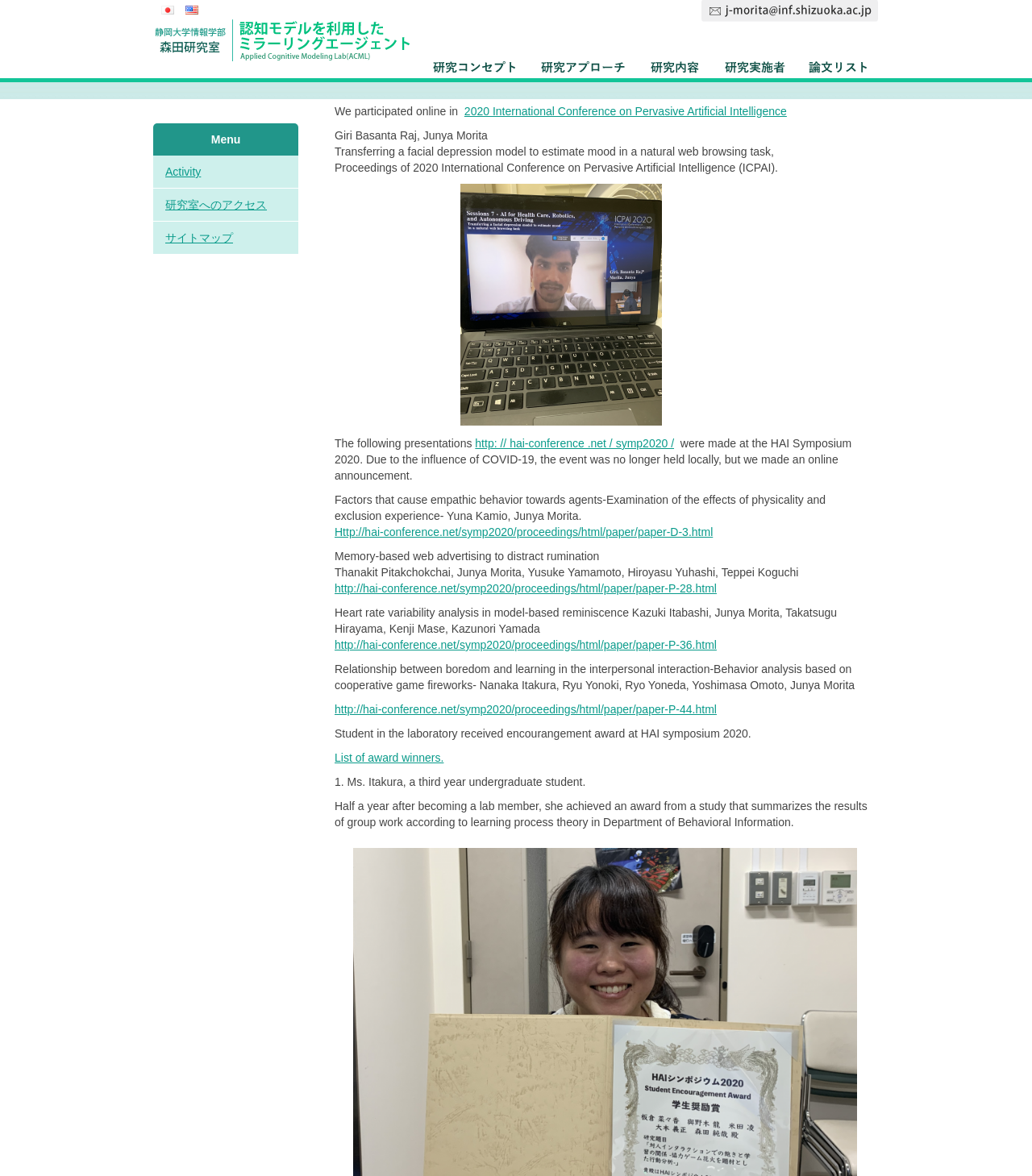Highlight the bounding box coordinates of the element you need to click to perform the following instruction: "Go to the laboratory access page."

[0.16, 0.169, 0.259, 0.18]